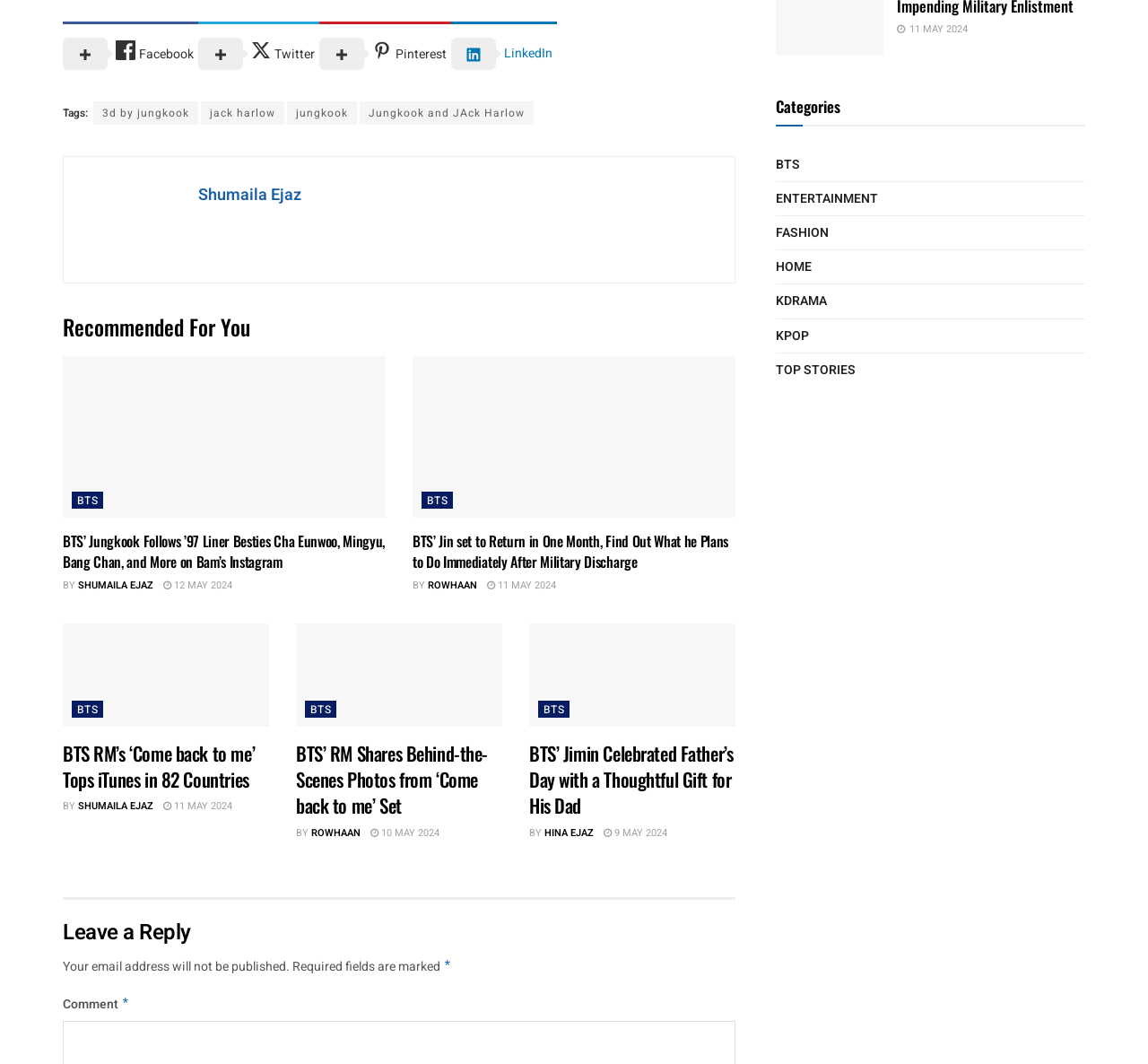Find the bounding box coordinates of the UI element according to this description: "ENTERTAINMENT".

[0.676, 0.176, 0.765, 0.197]